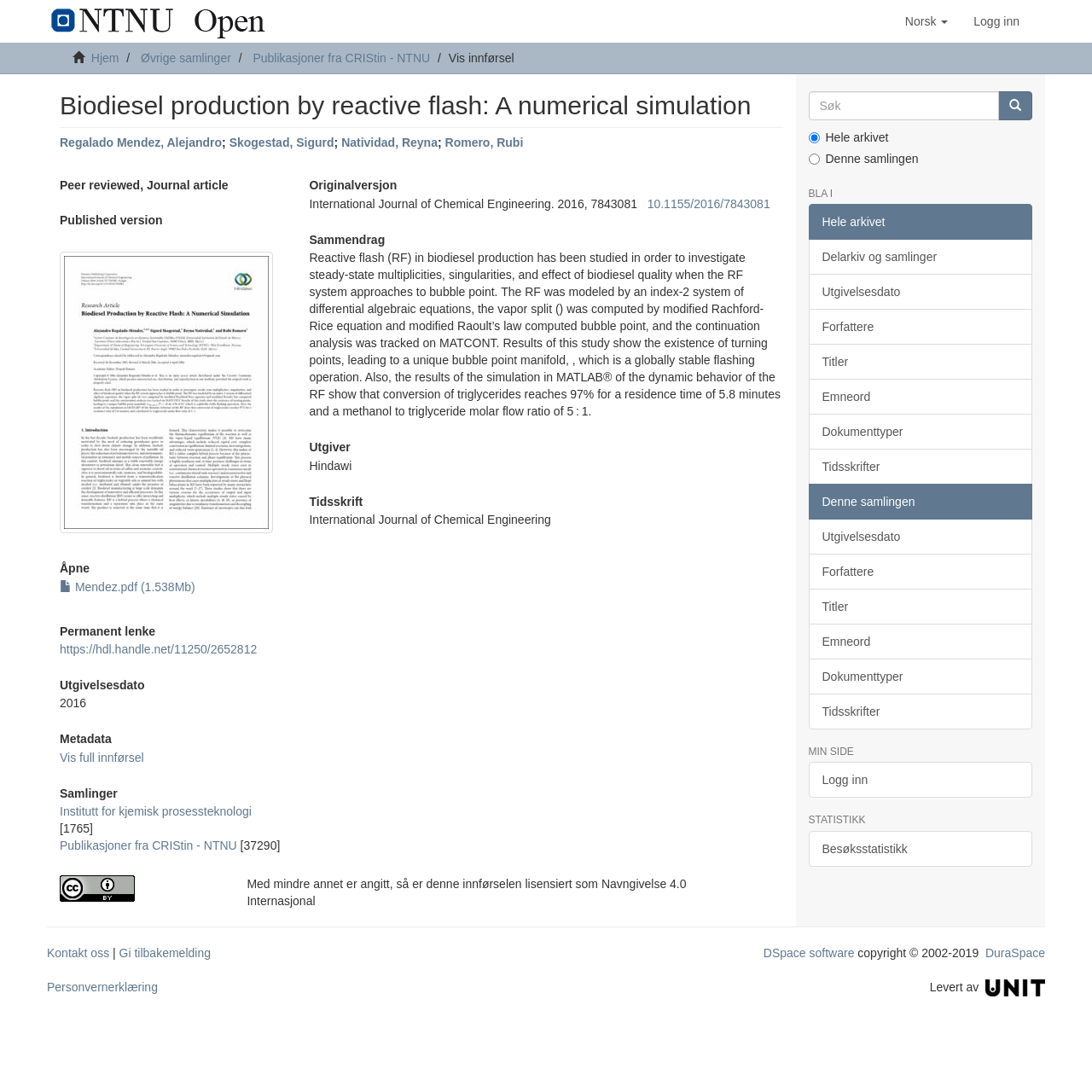Locate the bounding box coordinates of the element that should be clicked to fulfill the instruction: "Open the 'Hjem' link".

[0.083, 0.047, 0.109, 0.059]